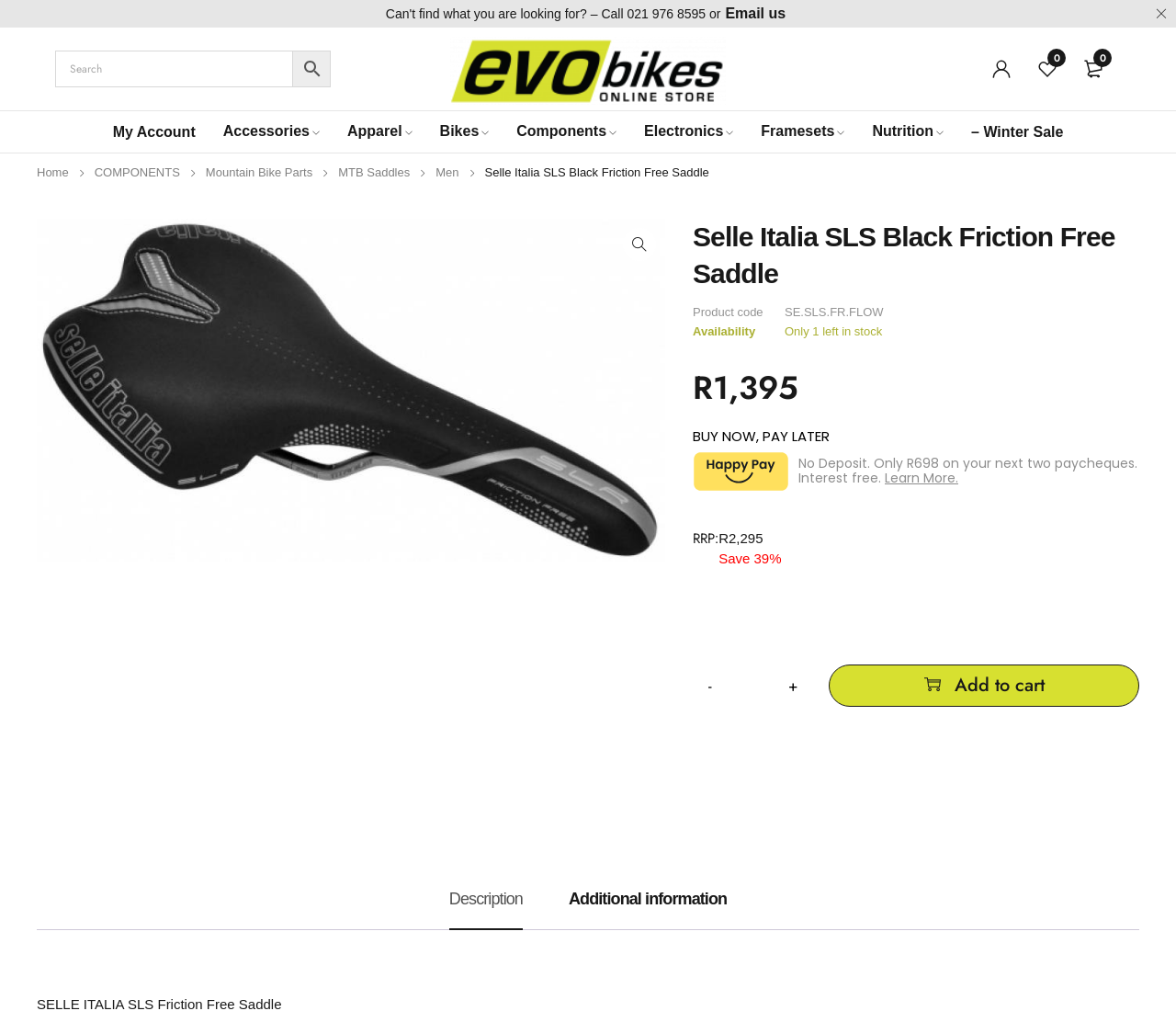Pinpoint the bounding box coordinates of the area that must be clicked to complete this instruction: "Search for products".

[0.047, 0.05, 0.281, 0.086]